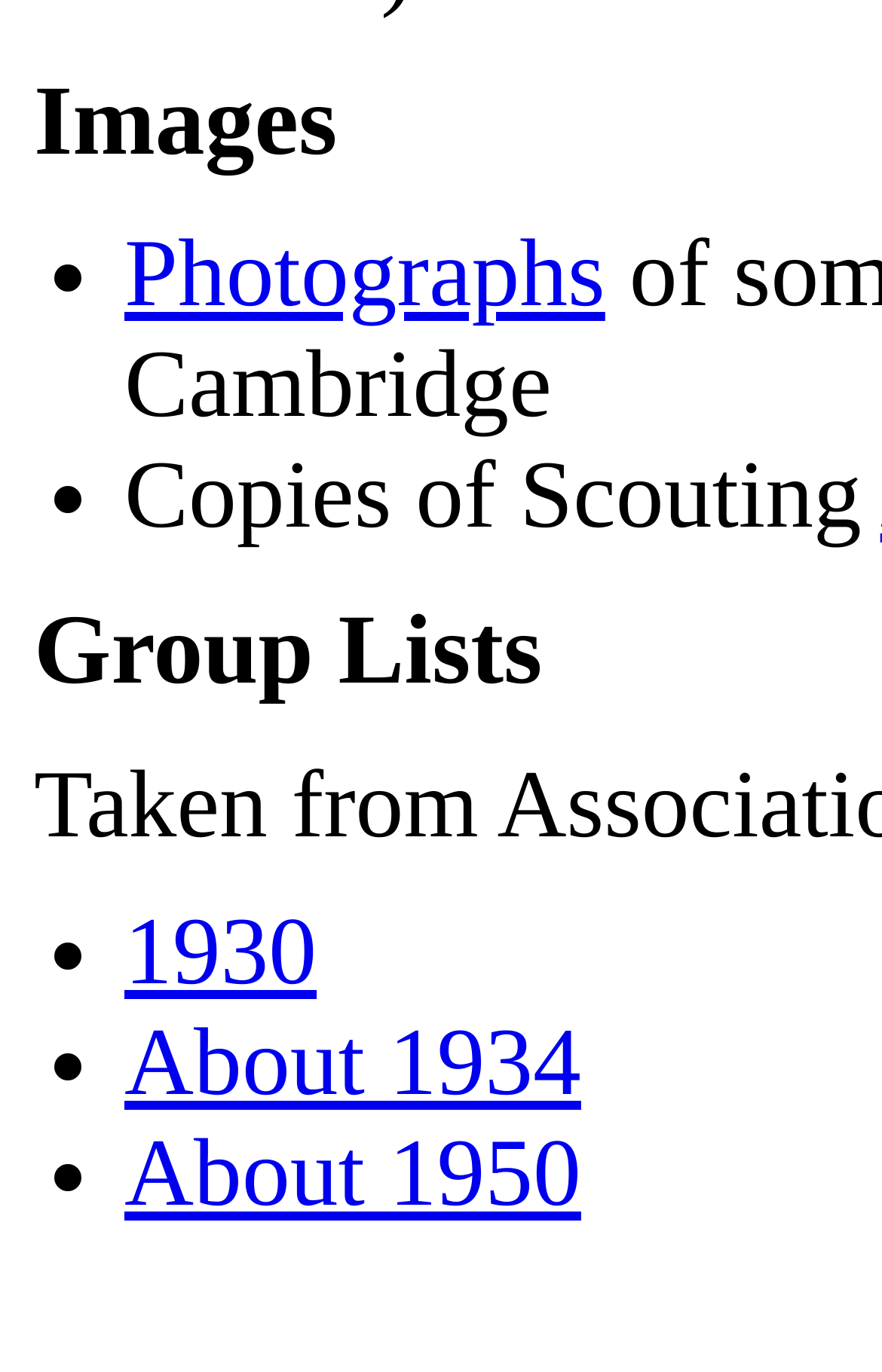Please locate the UI element described by "Uncategorized" and provide its bounding box coordinates.

None